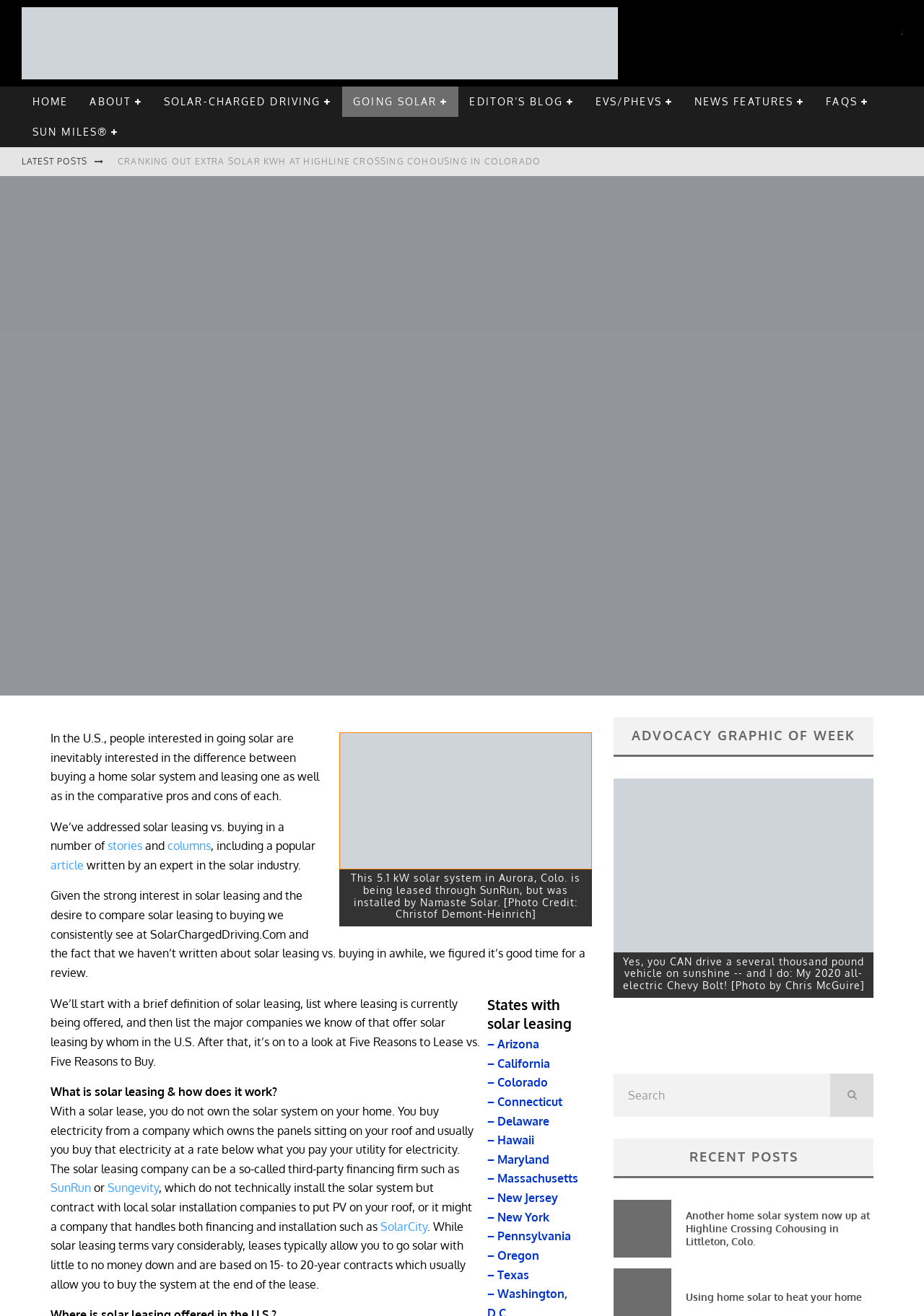Produce an elaborate caption capturing the essence of the webpage.

This webpage is about solar energy, specifically discussing the differences between buying and leasing a home solar system. At the top, there is a navigation menu with links to various sections of the website, including "HOME", "ABOUT", "SOLAR-CHARGED DRIVING", and more.

Below the navigation menu, there is a section titled "LATEST POSTS" with links to several articles, including "CRANKING OUT EXTRA SOLAR KWH AT HIGHLINE CROSSING COHOUSING IN COLORADO" and "IT'S A LOT CHEAPER TO FUEL AN EV".

The main content of the webpage is an article titled "5 REASONS TO LEASE VS. 5 REASONS TO BUY SOLAR". The article begins with an introduction to the topic, explaining that people interested in going solar often wonder whether to buy or lease a home solar system. The article then discusses the pros and cons of each option, including the benefits of solar leasing and the advantages of buying a solar system.

Throughout the article, there are several images, including a photo of a solar panel system on a roof and a graphic illustrating the benefits of solar energy. There are also links to other articles and resources related to solar energy.

On the right side of the webpage, there is a section titled "ADVOCACY GRAPHIC OF WEEK" with an image and a caption. Below this section, there is a search box and a button to search the website. Further down, there is a section titled "RECENT POSTS" with links to several more articles.

At the bottom of the webpage, there are several more articles, including "Another home solar system now up at Highline Crossing Cohousing in Littleton, Colo." and "Using home solar to heat your home".